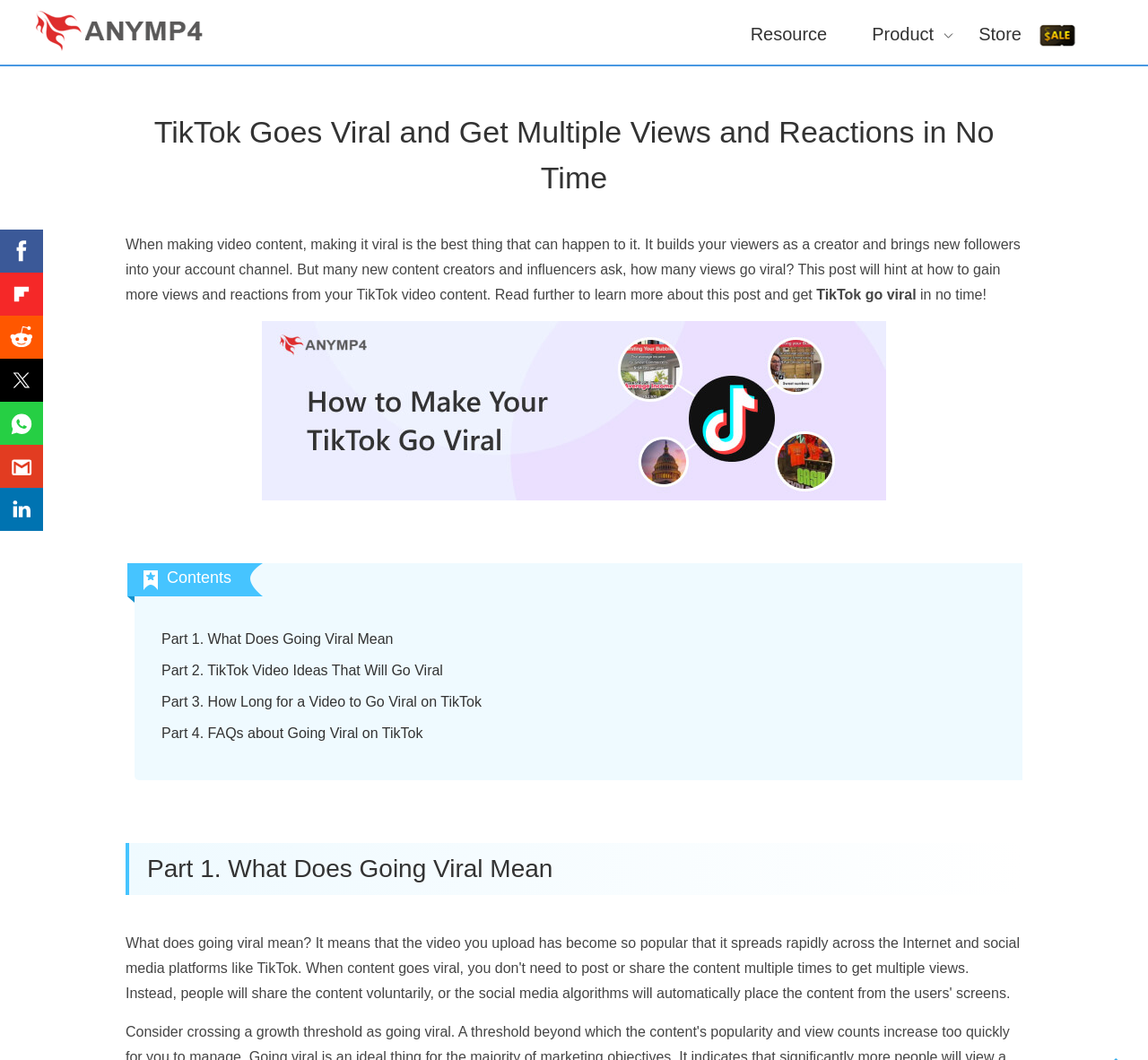Please determine the bounding box coordinates of the section I need to click to accomplish this instruction: "Read Part 1. What Does Going Viral Mean".

[0.141, 0.596, 0.343, 0.61]